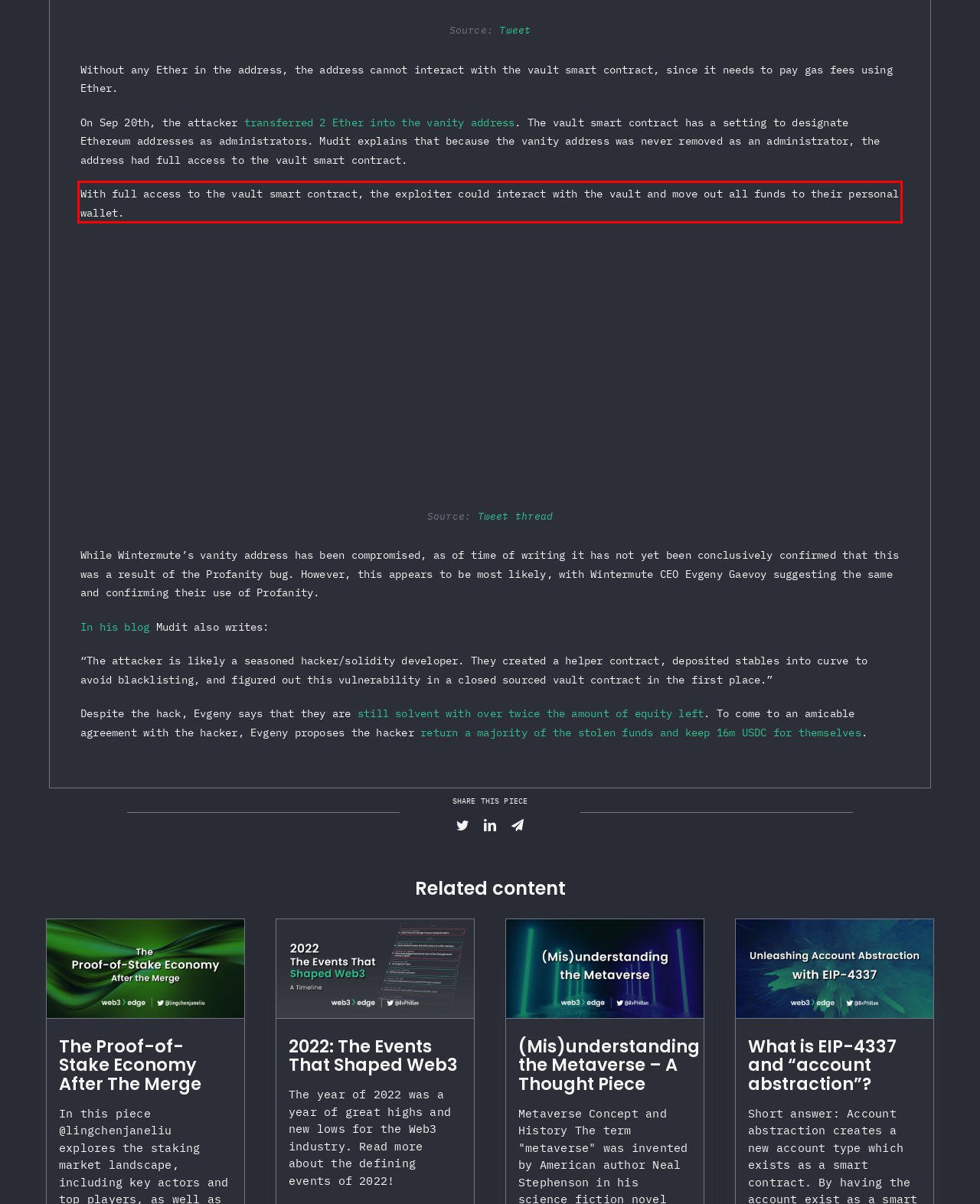In the screenshot of the webpage, find the red bounding box and perform OCR to obtain the text content restricted within this red bounding box.

With full access to the vault smart contract, the exploiter could interact with the vault and move out all funds to their personal wallet.